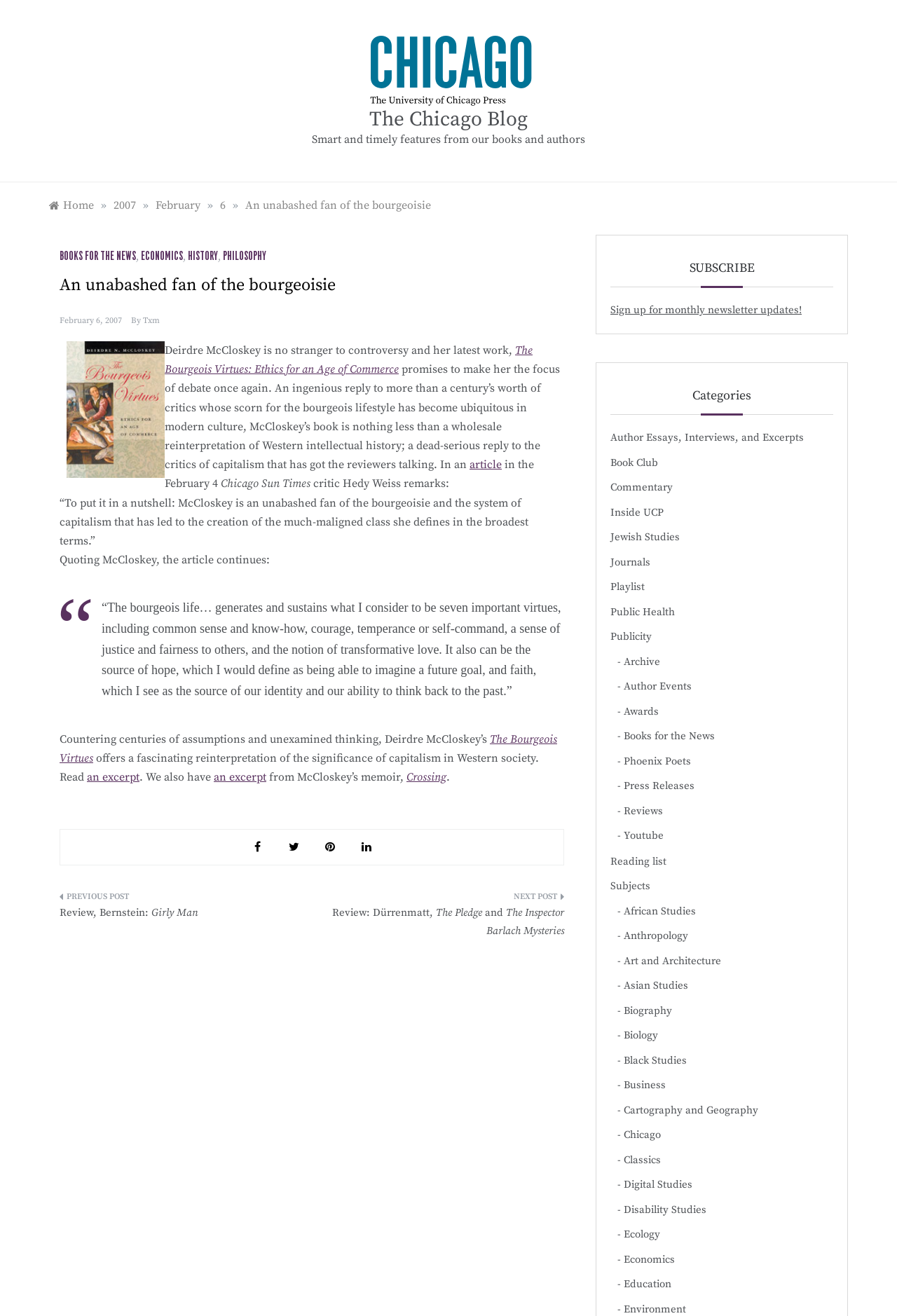Find the bounding box of the web element that fits this description: "Cartography and Geography".

[0.695, 0.837, 0.845, 0.85]